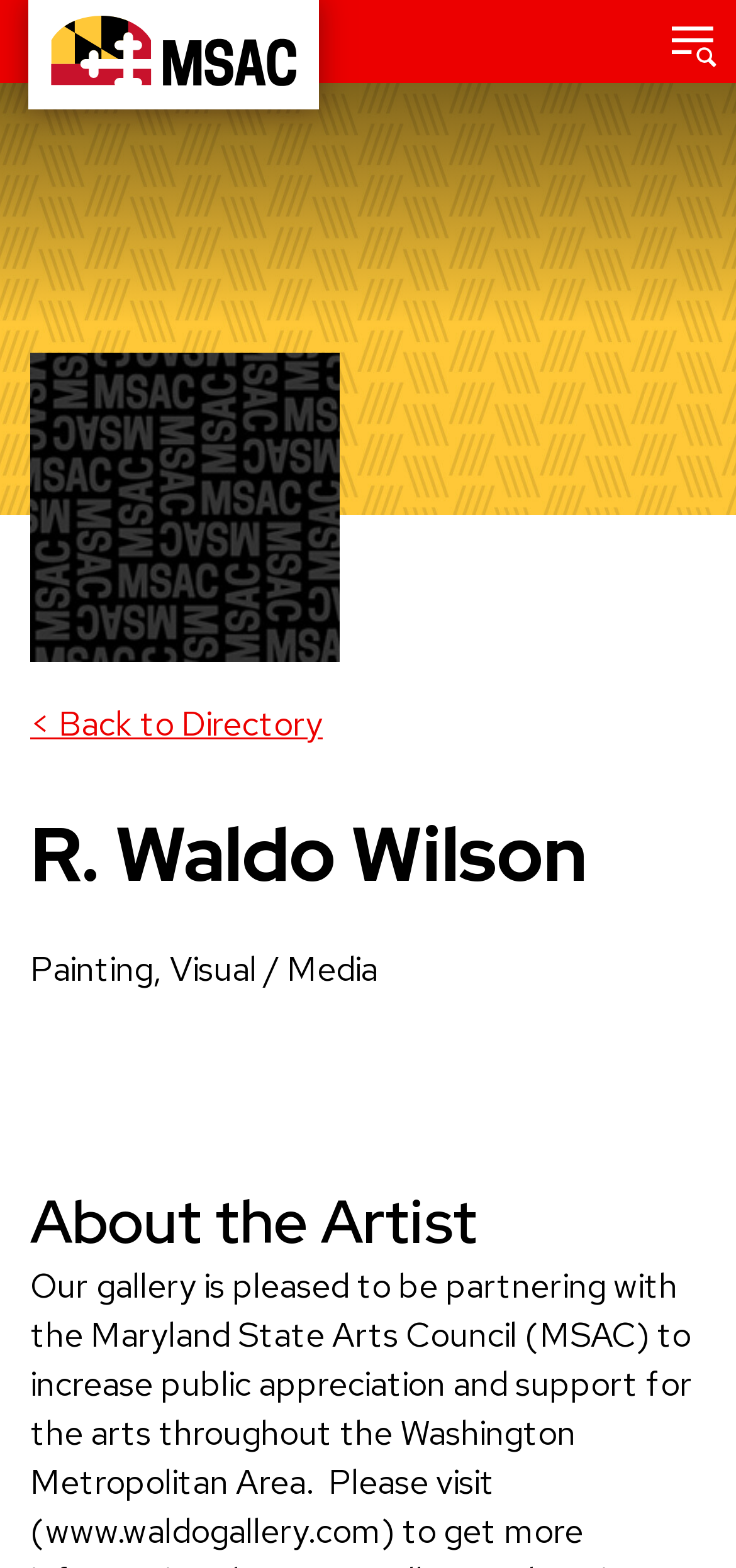What is the subject of the portrait?
Please provide a single word or phrase based on the screenshot.

R. Waldo Wilson